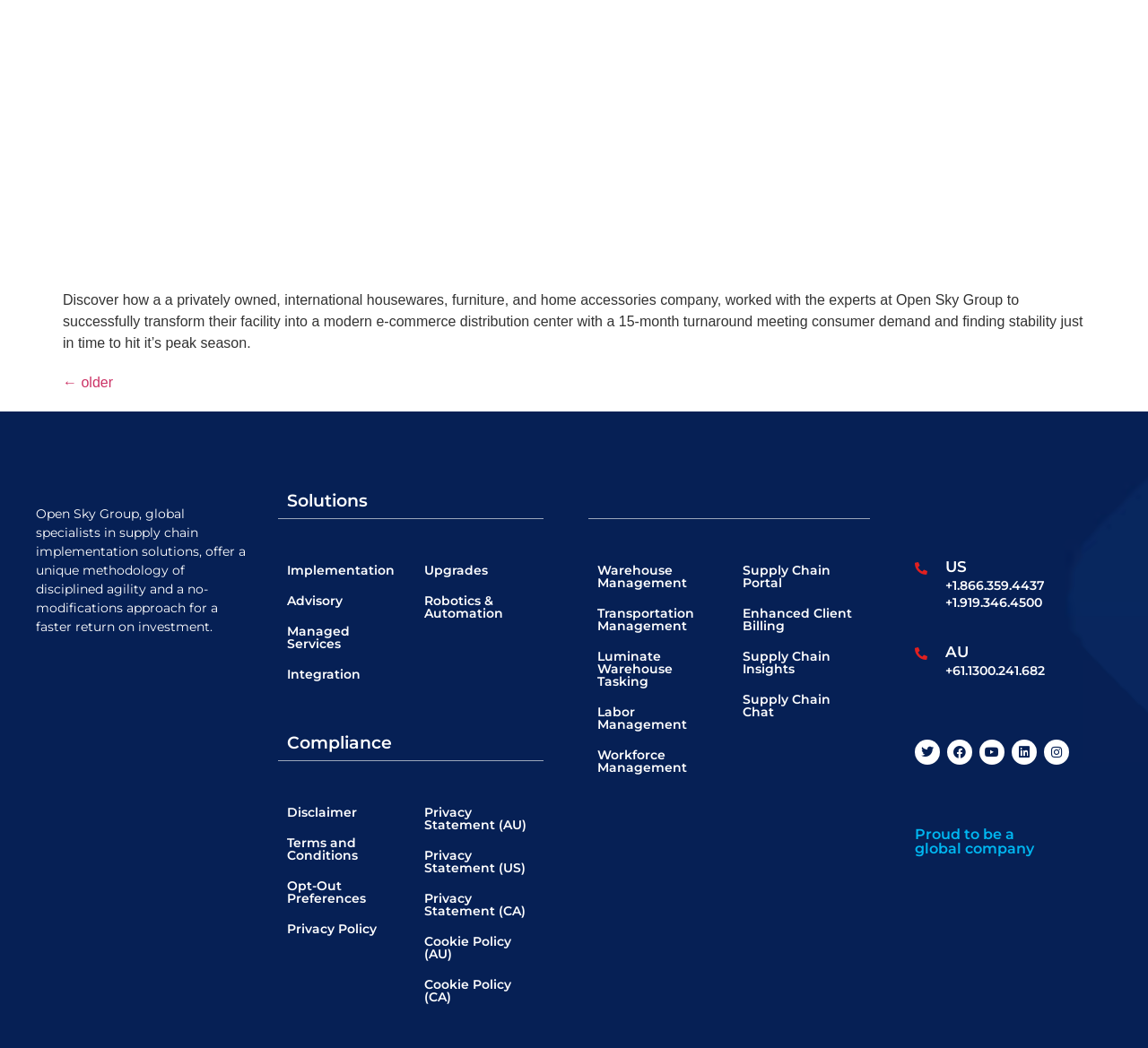What is the phone number for the US office?
With the help of the image, please provide a detailed response to the question.

The phone number for the US office is mentioned in the heading element with OCR text '+1.866.359.4437', which is located in the bottom-right section of the webpage.